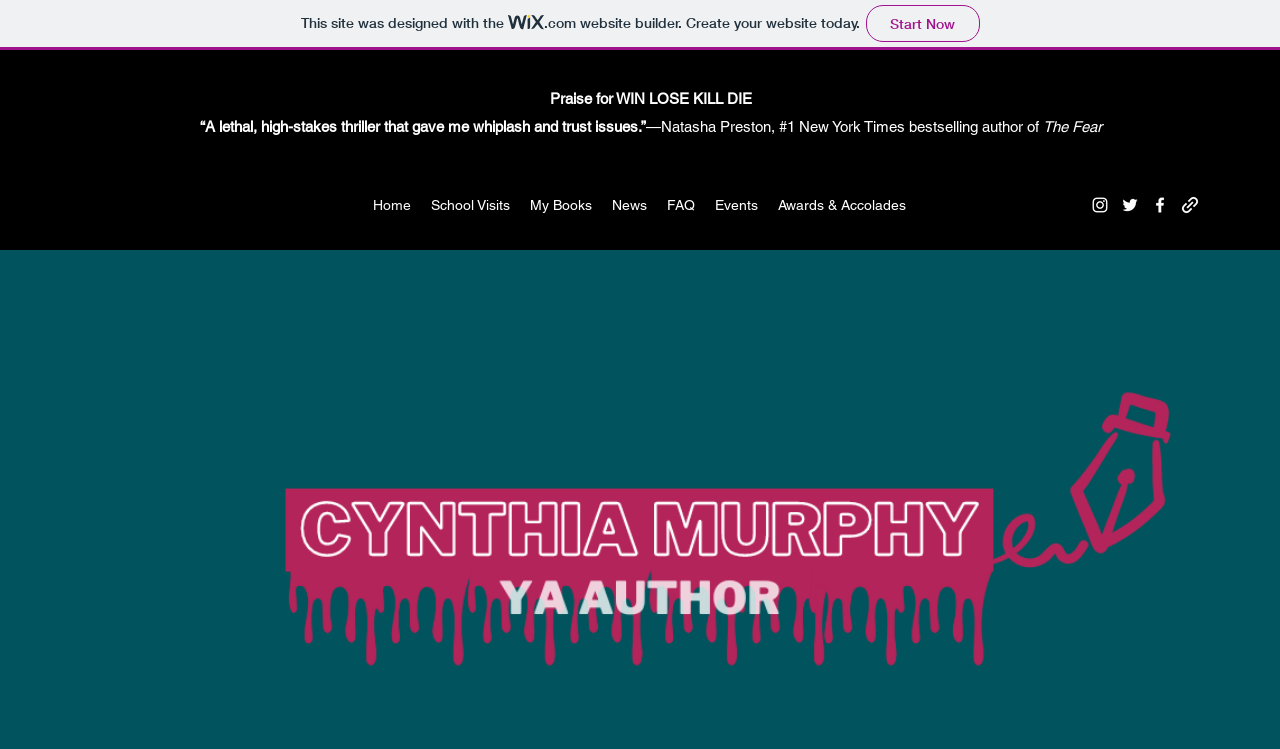Please determine the bounding box coordinates of the clickable area required to carry out the following instruction: "Explore Cynthia Murphy's books". The coordinates must be four float numbers between 0 and 1, represented as [left, top, right, bottom].

[0.407, 0.254, 0.471, 0.294]